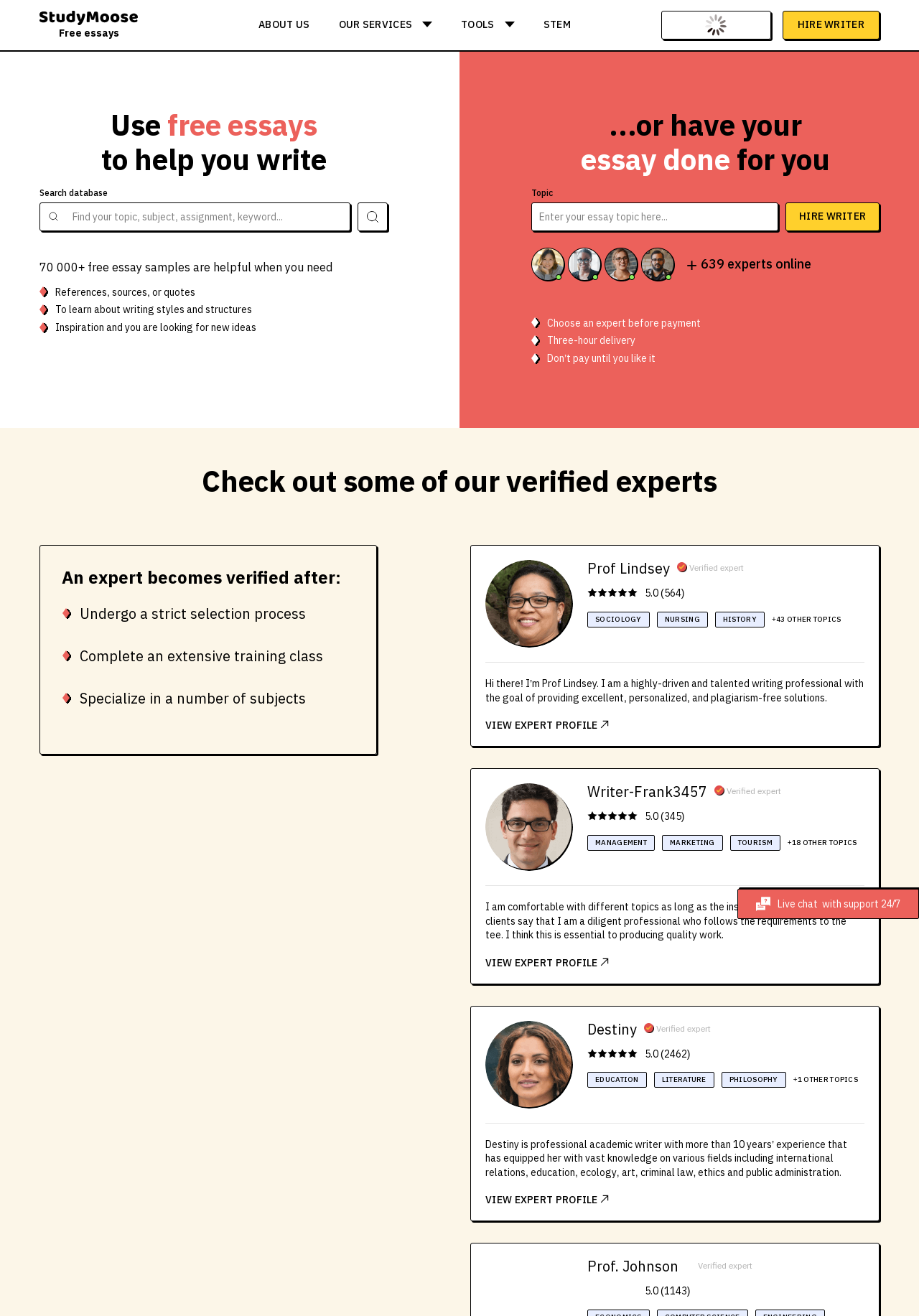Can you show the bounding box coordinates of the region to click on to complete the task described in the instruction: "Hire a writer"?

[0.851, 0.008, 0.957, 0.03]